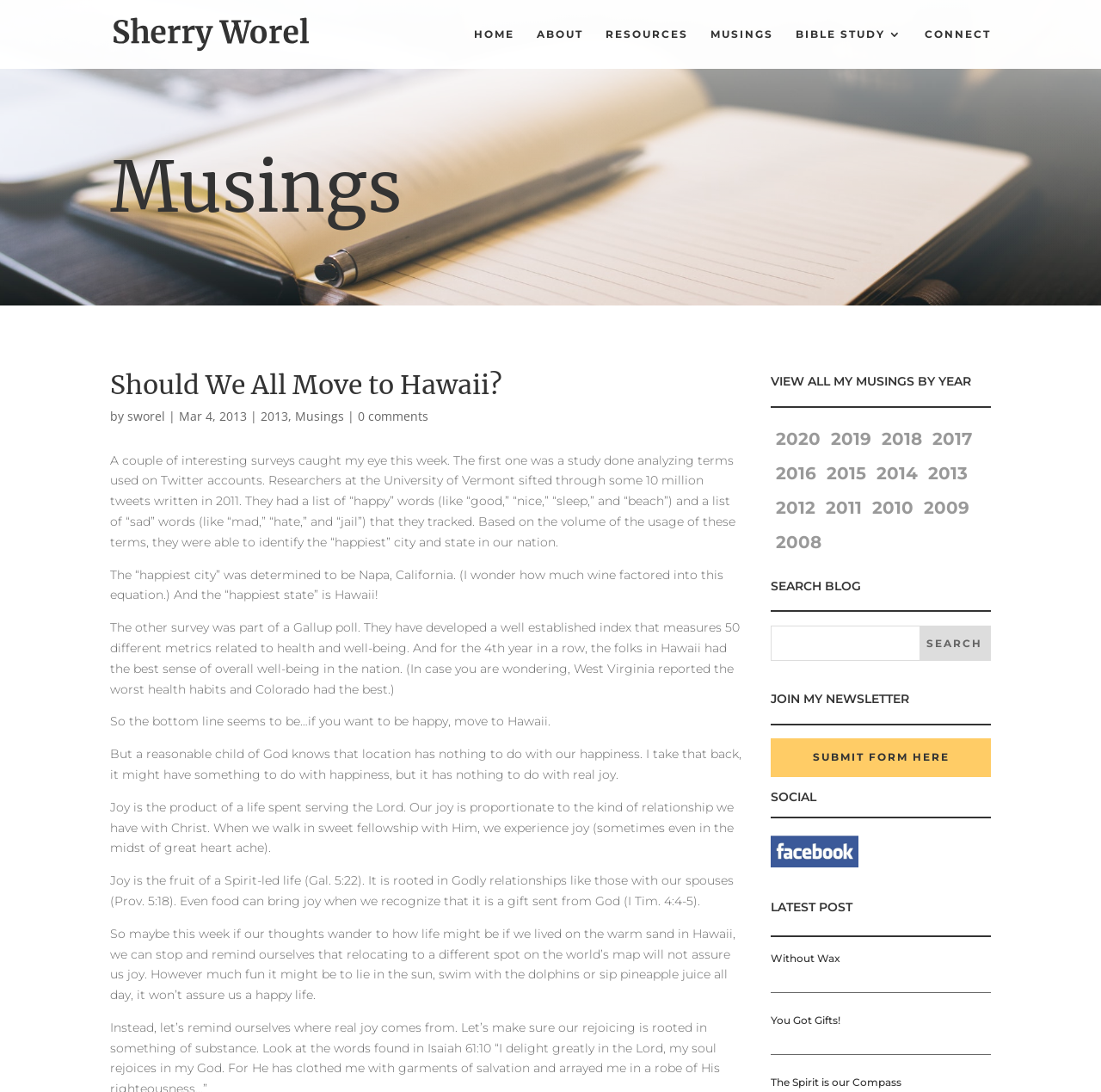Determine the bounding box for the UI element as described: "0 comments". The coordinates should be represented as four float numbers between 0 and 1, formatted as [left, top, right, bottom].

[0.325, 0.373, 0.389, 0.388]